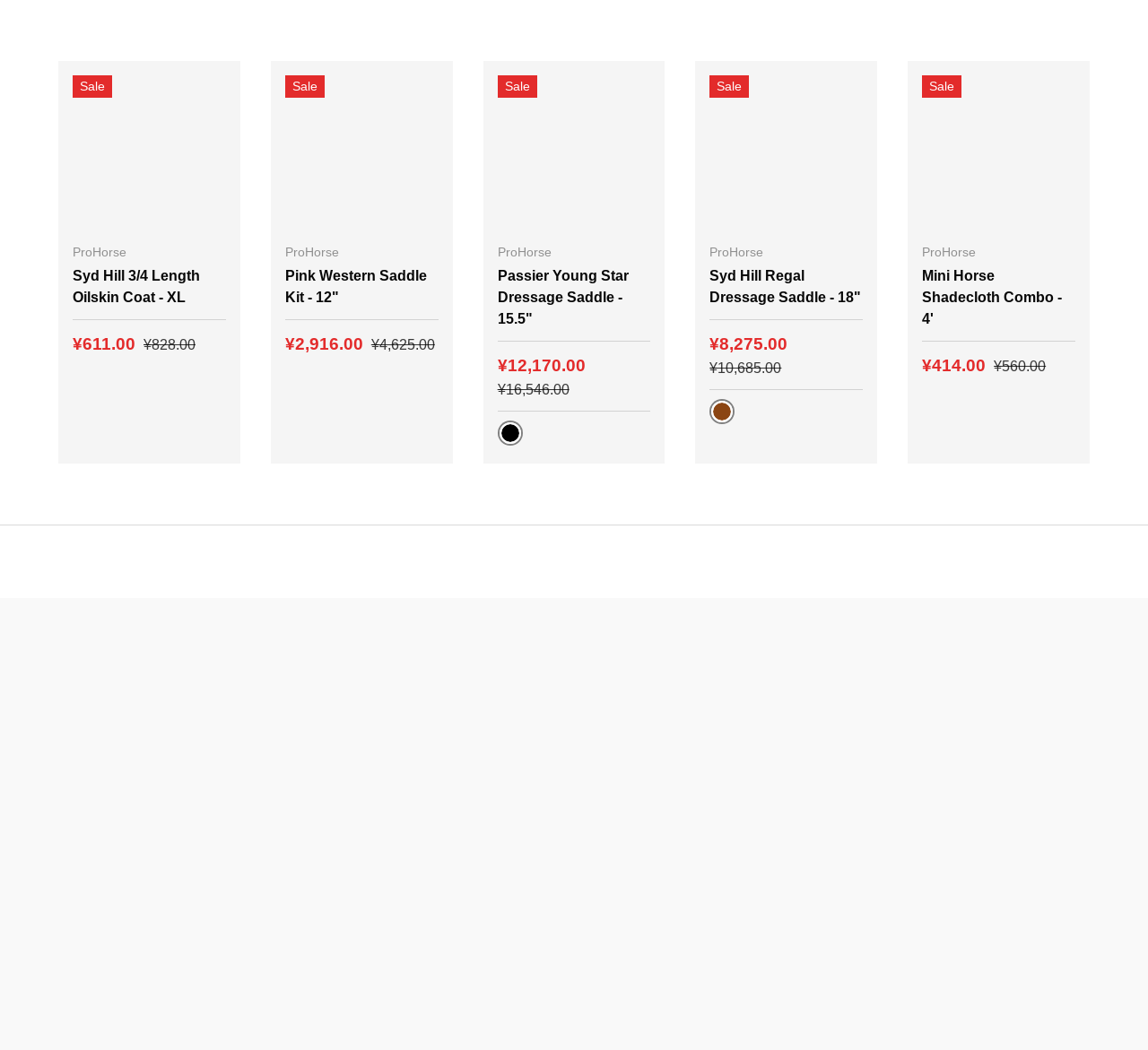Answer the following query with a single word or phrase:
What is the return policy of the website?

90 Days Return Policy